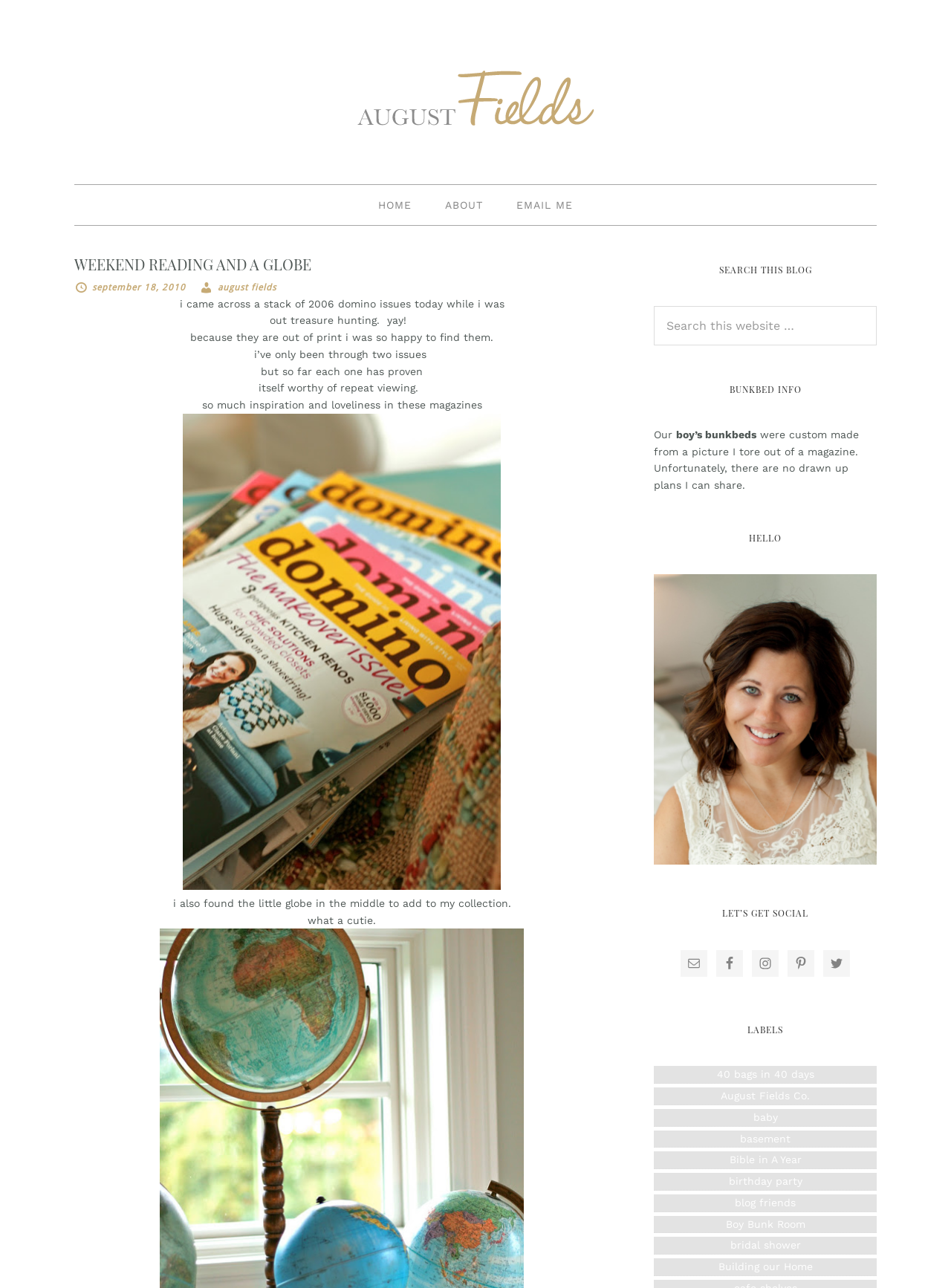Use the details in the image to answer the question thoroughly: 
What is the blogger's blog search functionality?

The blogger has a search functionality on their blog, which is a searchbox where users can type in keywords to search for specific content on the blog.